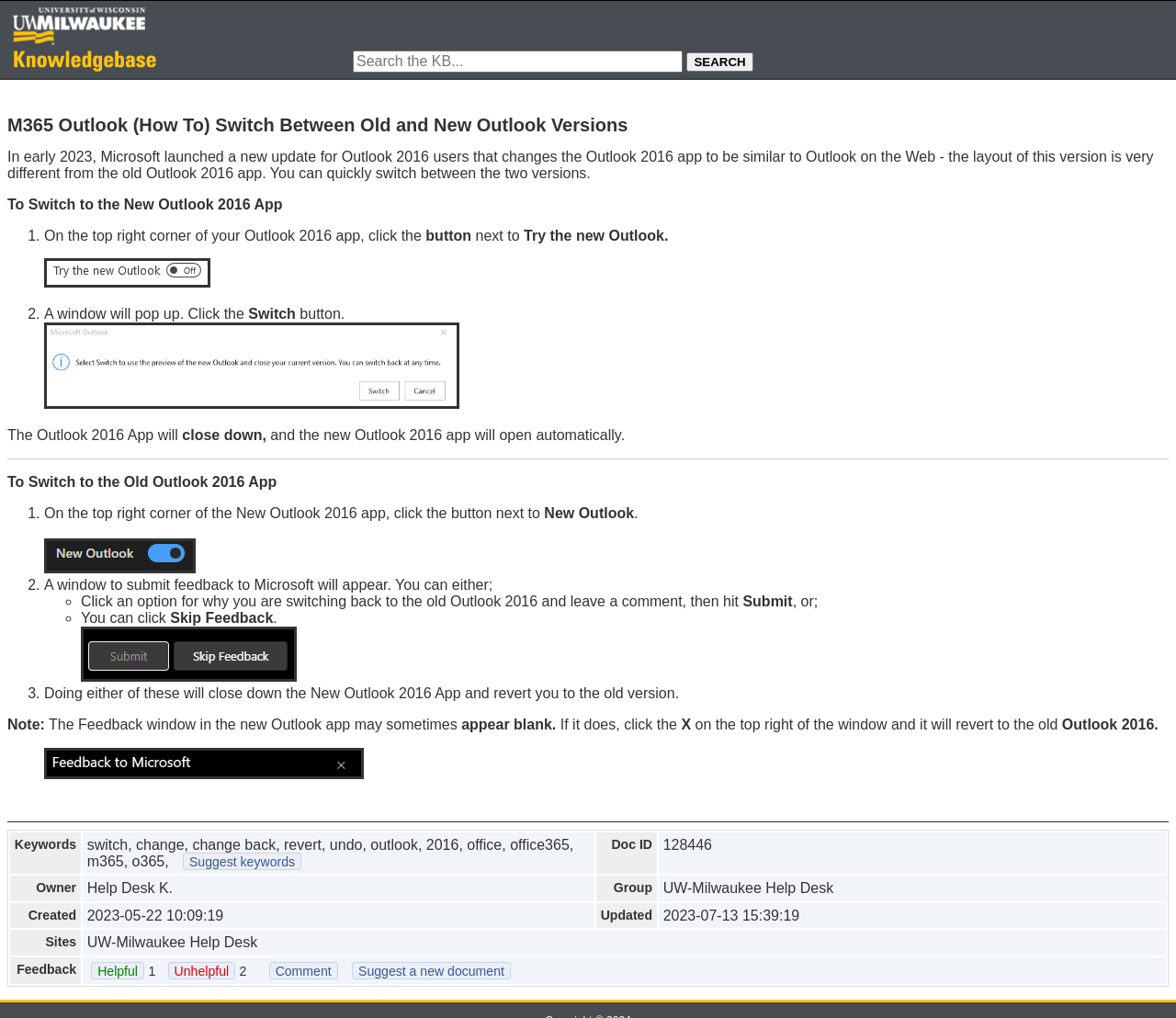Offer a thorough description of the webpage.

This webpage is a tutorial on how to switch between the old and new Outlook 2016 versions. At the top, there is a link to "UW Milwaukee Unified KB" and a search bar. Below the search bar, there is a main section that contains the tutorial content.

The tutorial is divided into two parts: "To Switch to the New Outlook 2016 App" and "To Switch to the Old Outlook 2016 App". Each part has a series of step-by-step instructions, with numbered lists and descriptive text. The text explains how to switch between the two versions, including clicking on specific buttons and submitting feedback to Microsoft.

There is a horizontal separator line that separates the two parts of the tutorial. Below the tutorial, there is a table that displays metadata about the document, including keywords, doc ID, owner, group, created and updated dates, sites, and feedback.

The feedback section allows users to rate the document as helpful or unhelpful, leave a comment, or suggest a new document. There are buttons and links to facilitate these actions.